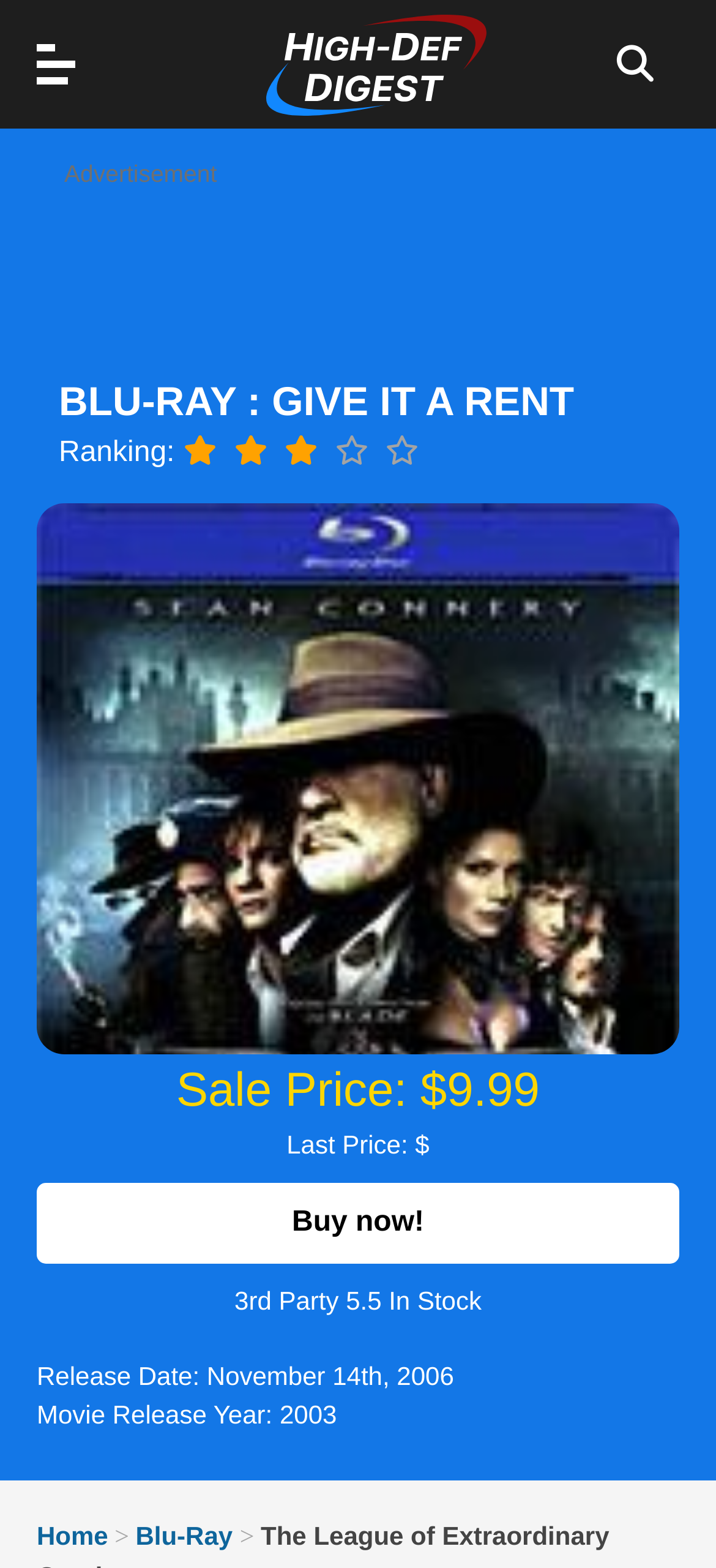What is the ranking of the product?
Based on the image, give a concise answer in the form of a single word or short phrase.

Not specified